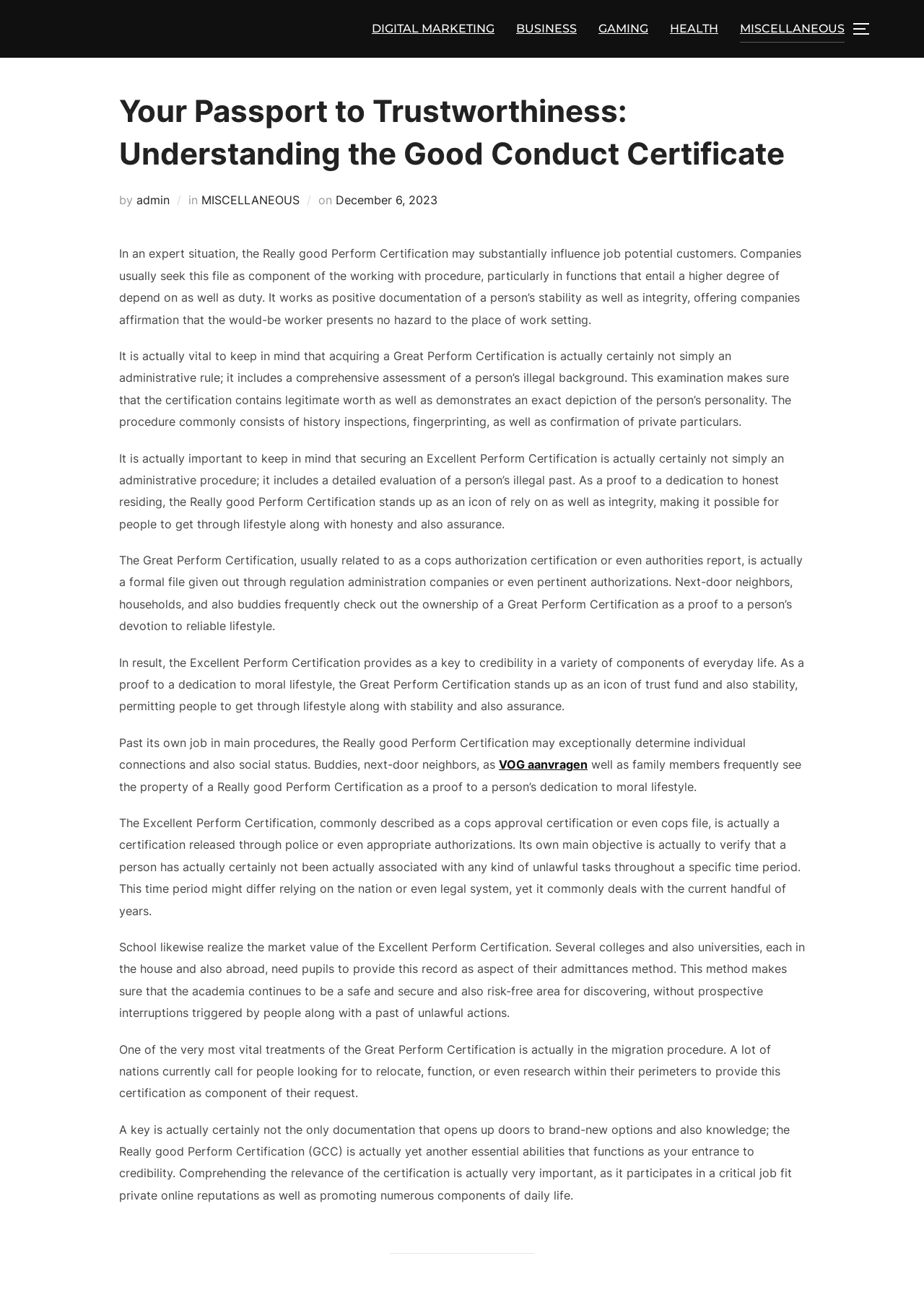Extract the main heading from the webpage content.

Your Passport to Trustworthiness: Understanding the Good Conduct Certificate